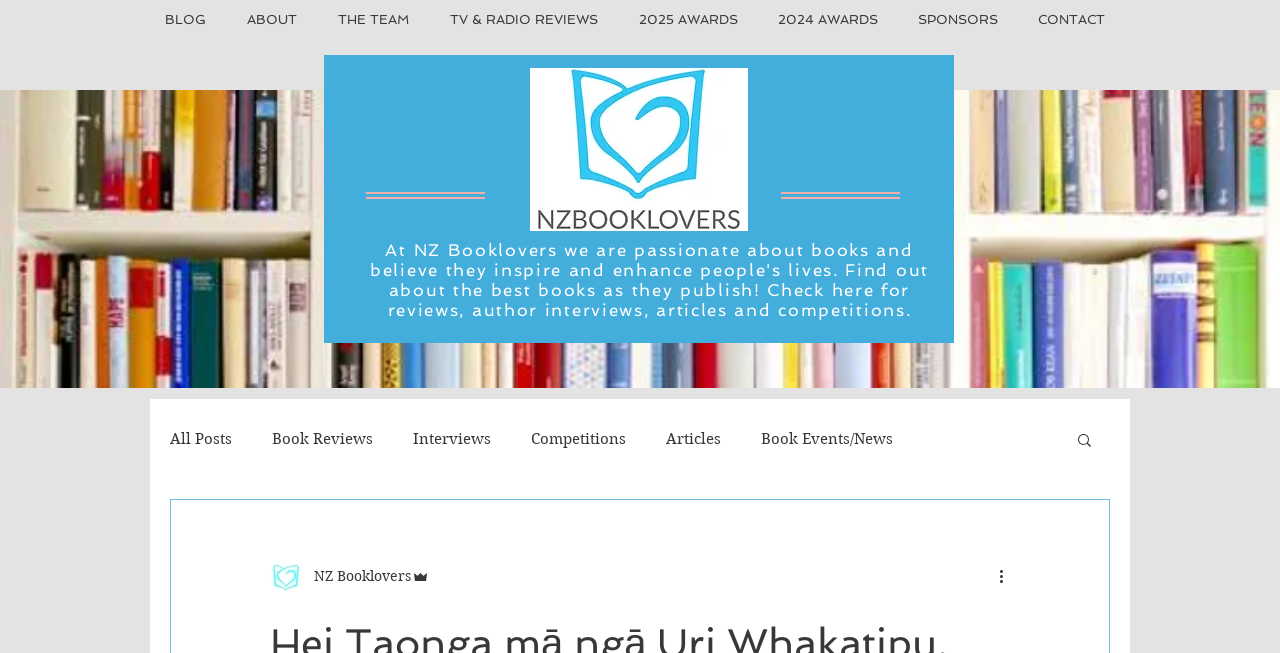Could you indicate the bounding box coordinates of the region to click in order to complete this instruction: "Go to blog".

[0.133, 0.611, 0.824, 0.734]